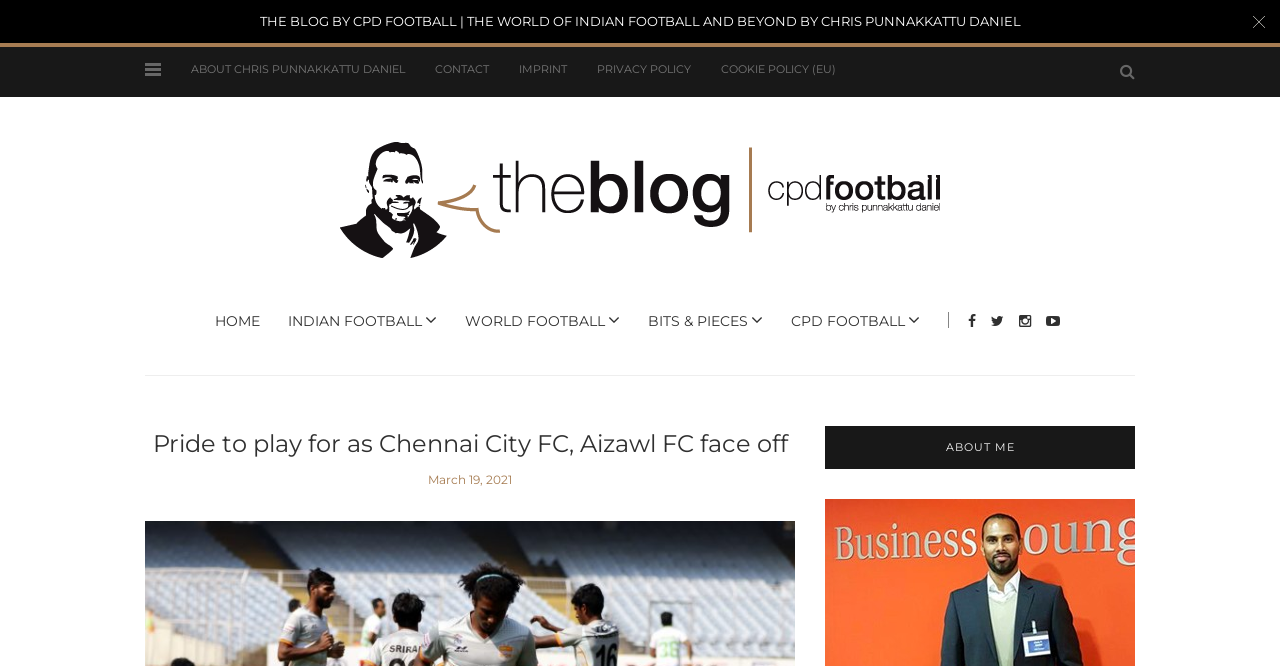Please specify the bounding box coordinates of the clickable region necessary for completing the following instruction: "read about Chris Punnakkattu Daniel". The coordinates must consist of four float numbers between 0 and 1, i.e., [left, top, right, bottom].

[0.149, 0.094, 0.316, 0.115]